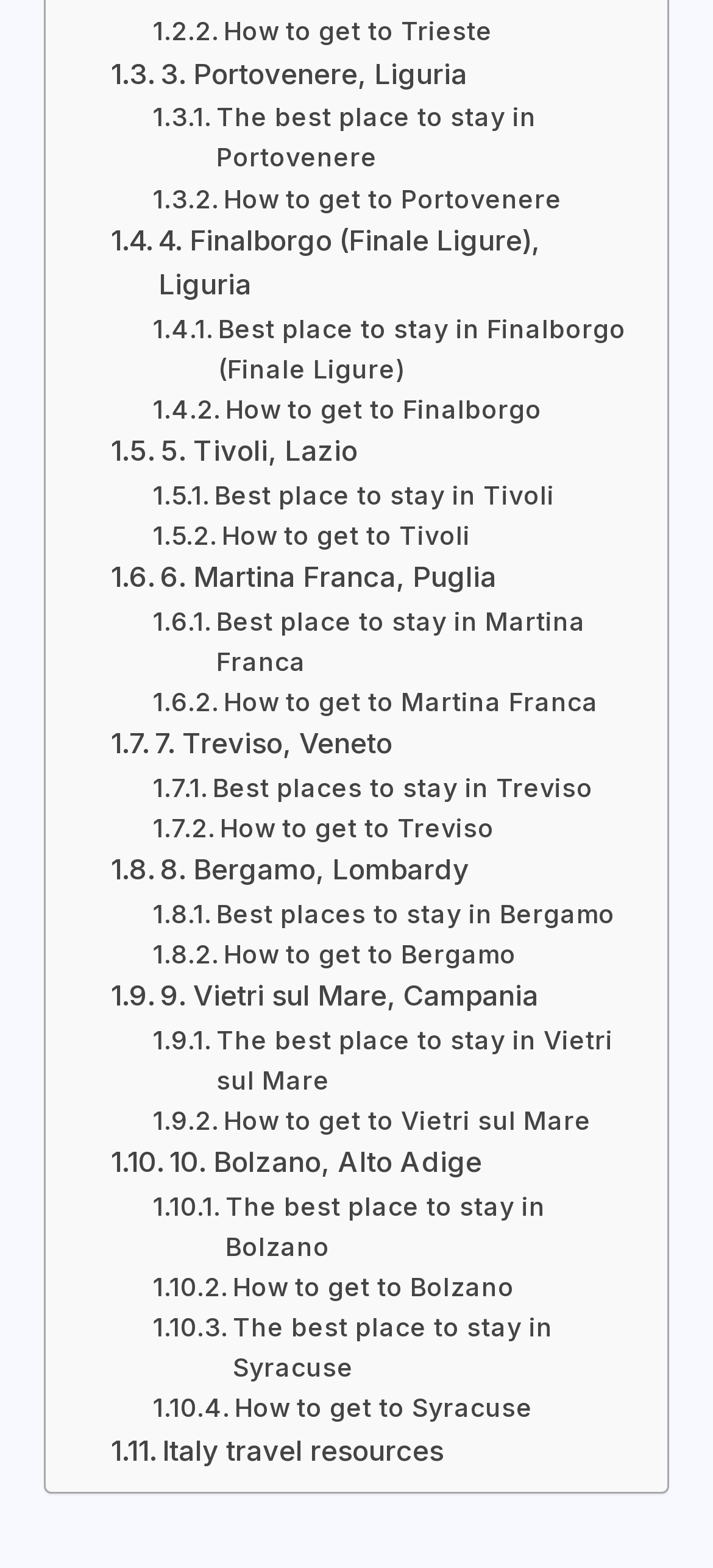How many destinations are listed on this webpage?
Please use the image to deliver a detailed and complete answer.

I counted the number of links that start with a number (e.g. '1. Trieste, Friuli-Venezia Giulia') and found 10 destinations listed on this webpage.